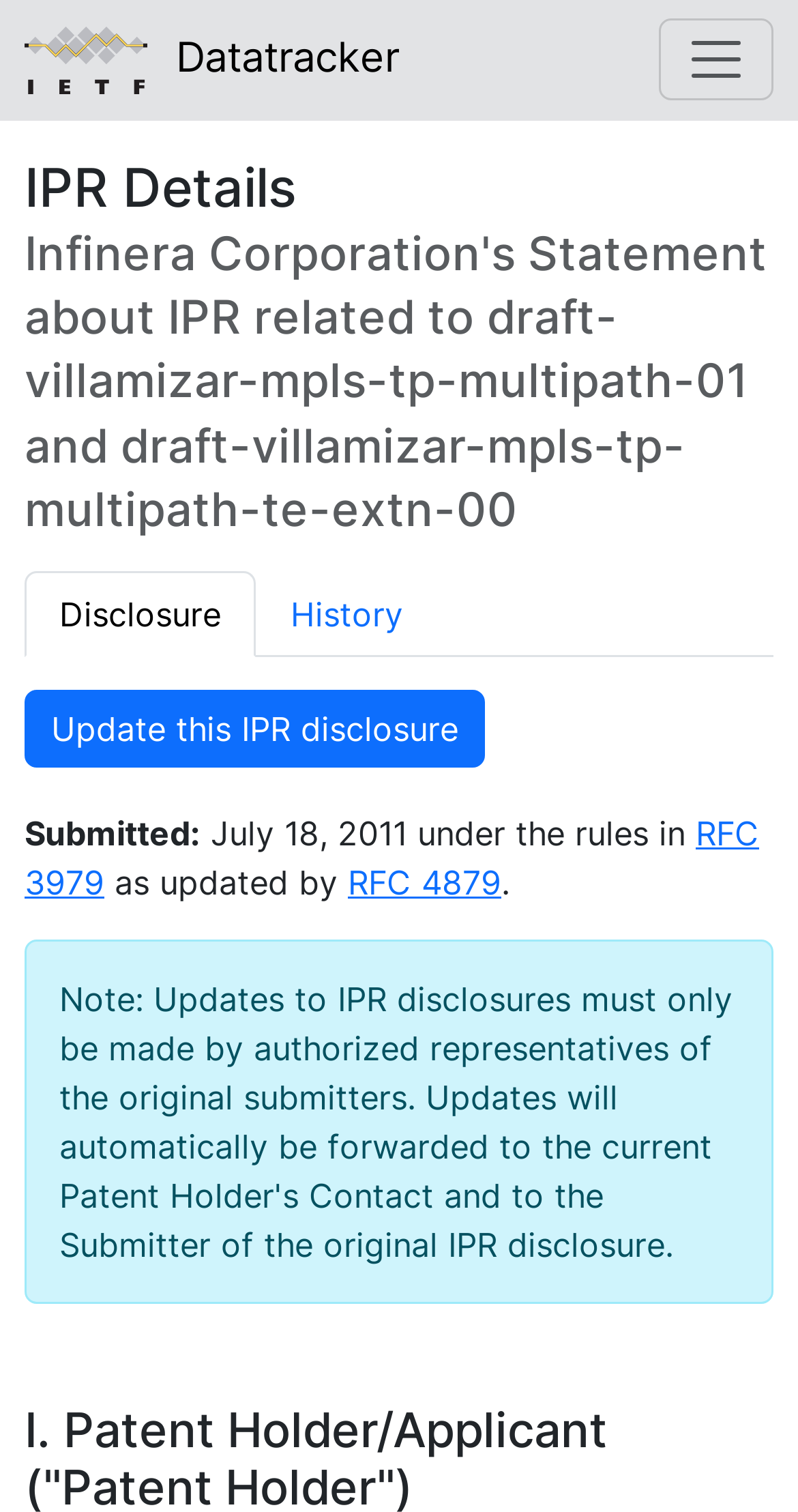Determine the webpage's heading and output its text content.

IPR Details
Infinera Corporation's Statement about IPR related to draft-villamizar-mpls-tp-multipath-01 and draft-villamizar-mpls-tp-multipath-te-extn-00